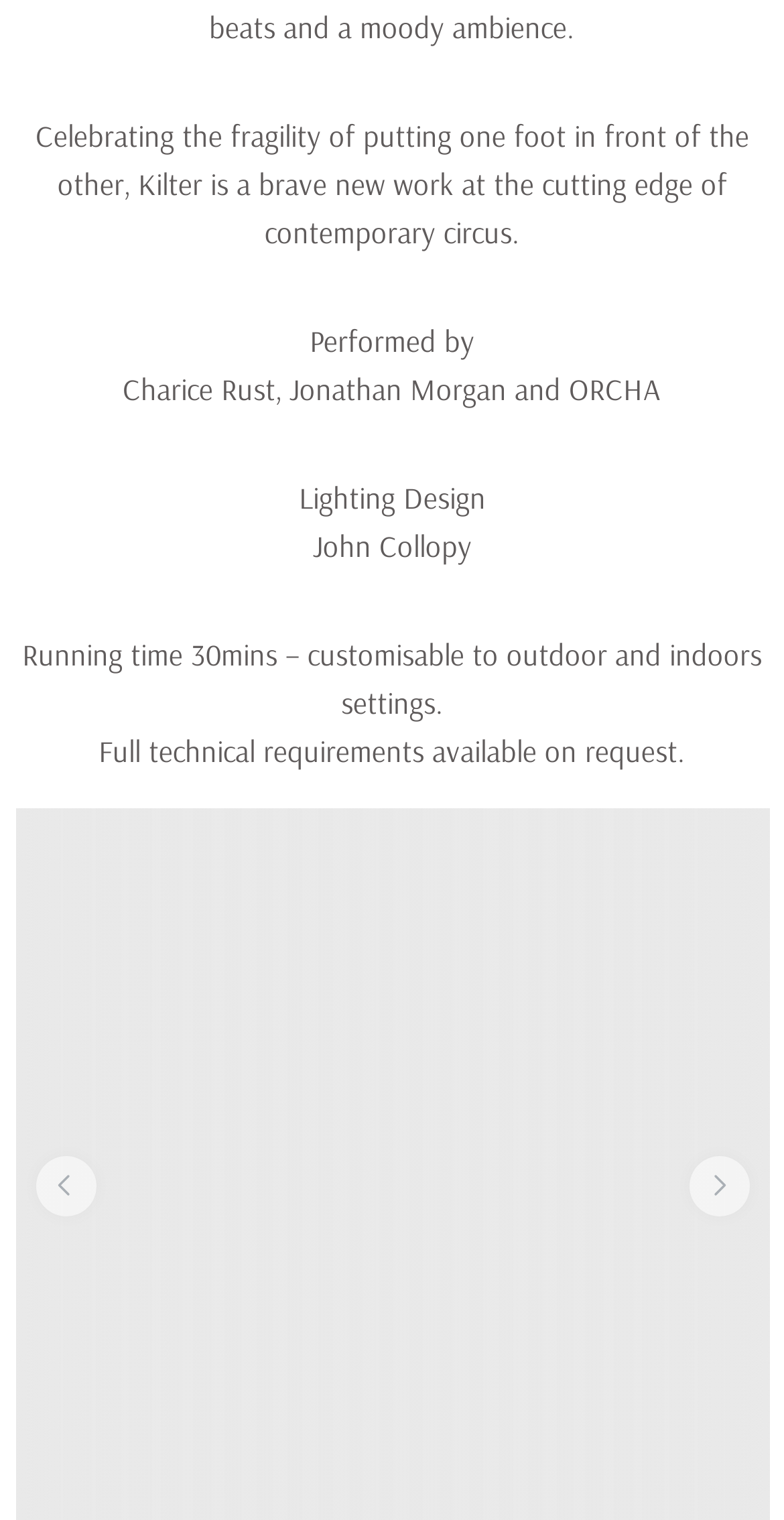What is the name of the contemporary circus work?
Could you give a comprehensive explanation in response to this question?

The answer can be found in the first StaticText element, which describes the work as 'Celebrating the fragility of putting one foot in front of the other, Kilter is a brave new work at the cutting edge of contemporary circus.'